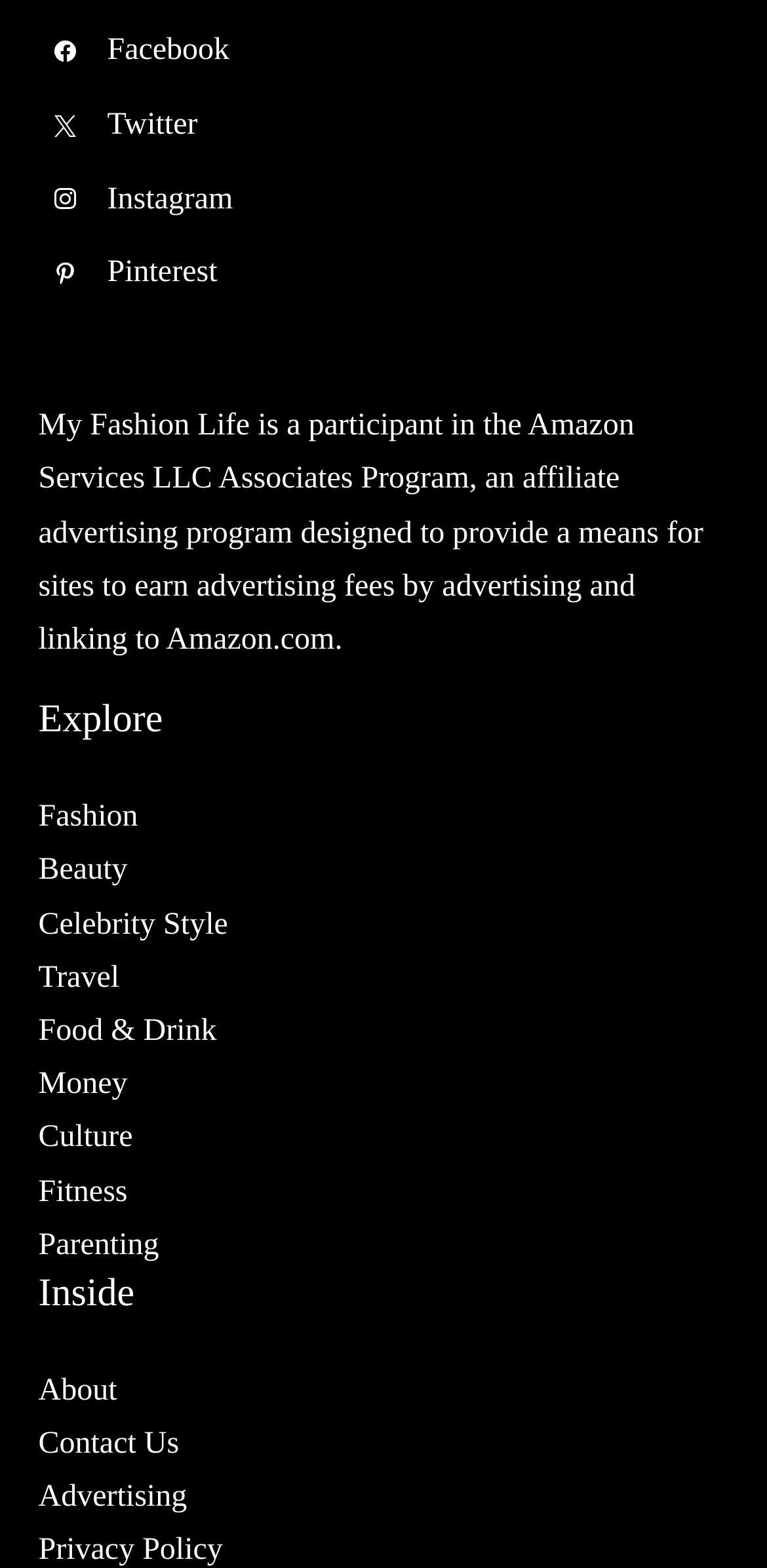Find the bounding box coordinates of the element I should click to carry out the following instruction: "Explore Fashion".

[0.05, 0.511, 0.18, 0.532]